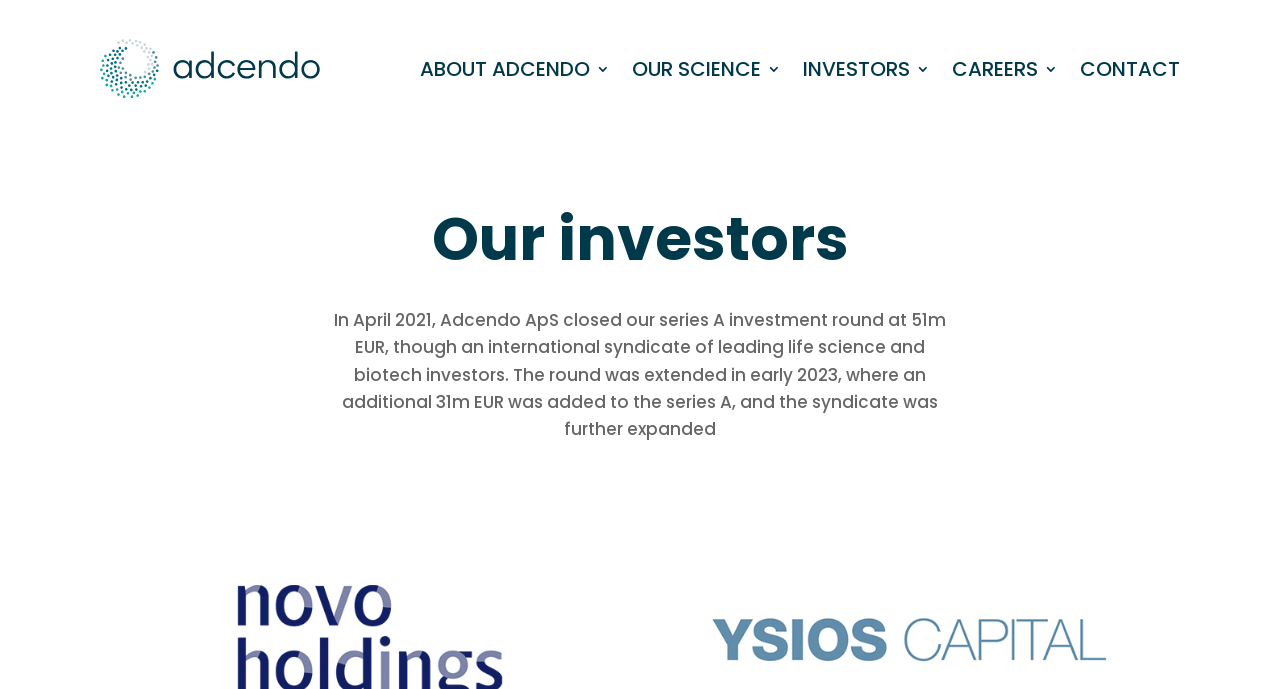Determine the bounding box coordinates for the HTML element mentioned in the following description: "Careers". The coordinates should be a list of four floats ranging from 0 to 1, represented as [left, top, right, bottom].

[0.744, 0.044, 0.827, 0.155]